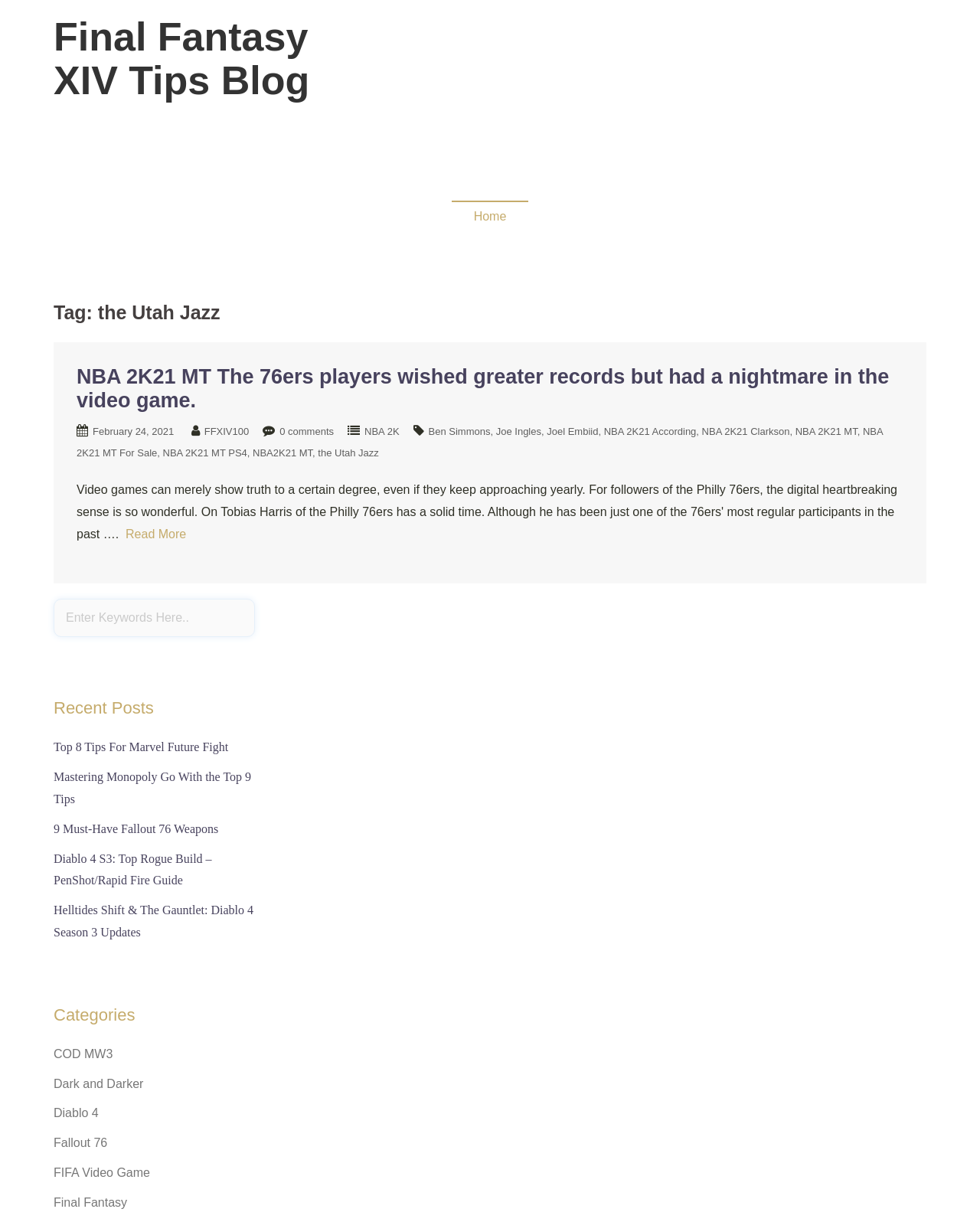Provide a one-word or short-phrase response to the question:
What is the category of the post 'NBA 2K21 MT The 76ers players wished greater records but had a nightmare in the video game'?

NBA 2K